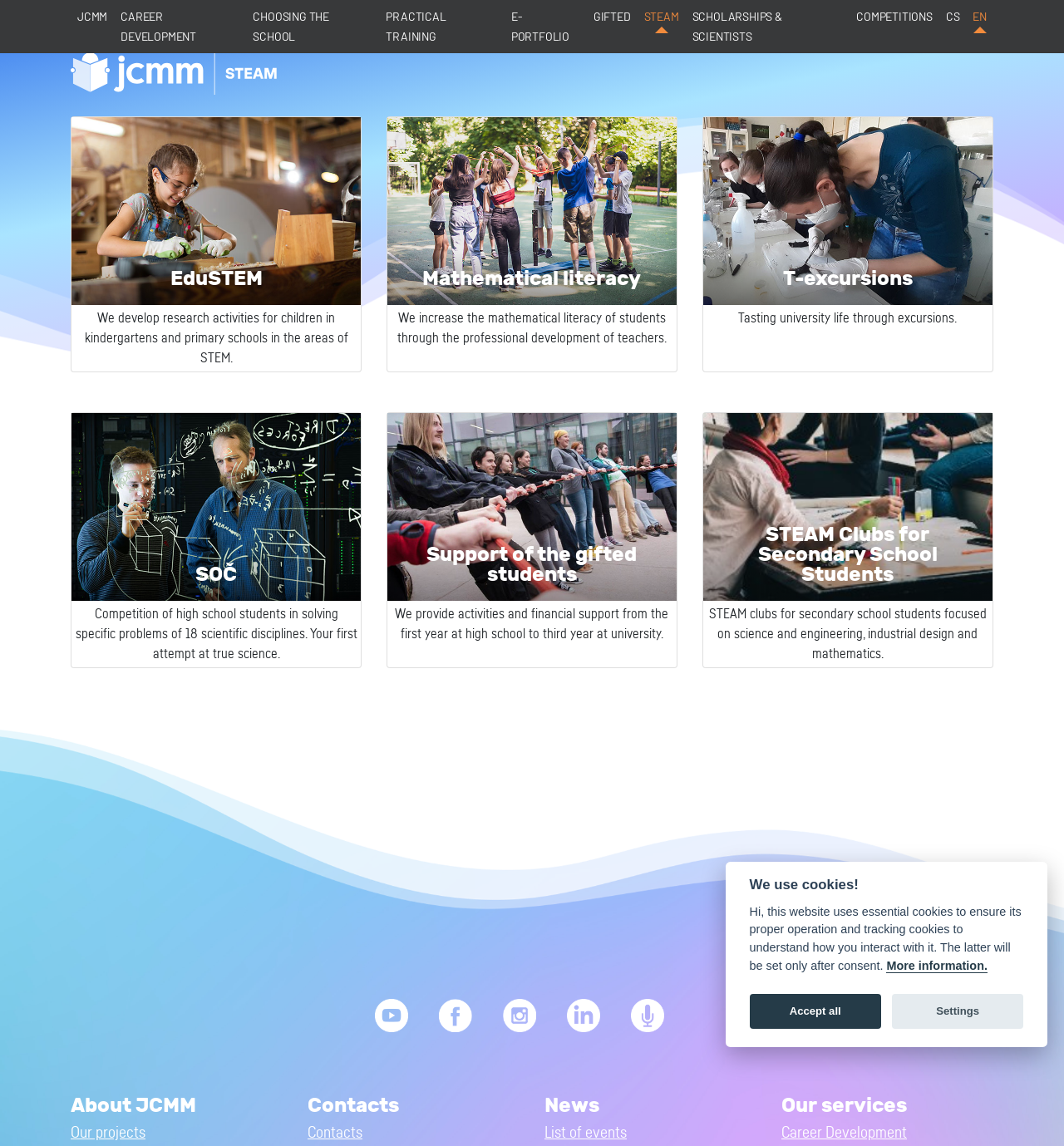Please provide a brief answer to the question using only one word or phrase: 
What is the goal of Mathematical literacy?

Increase mathematical literacy of students